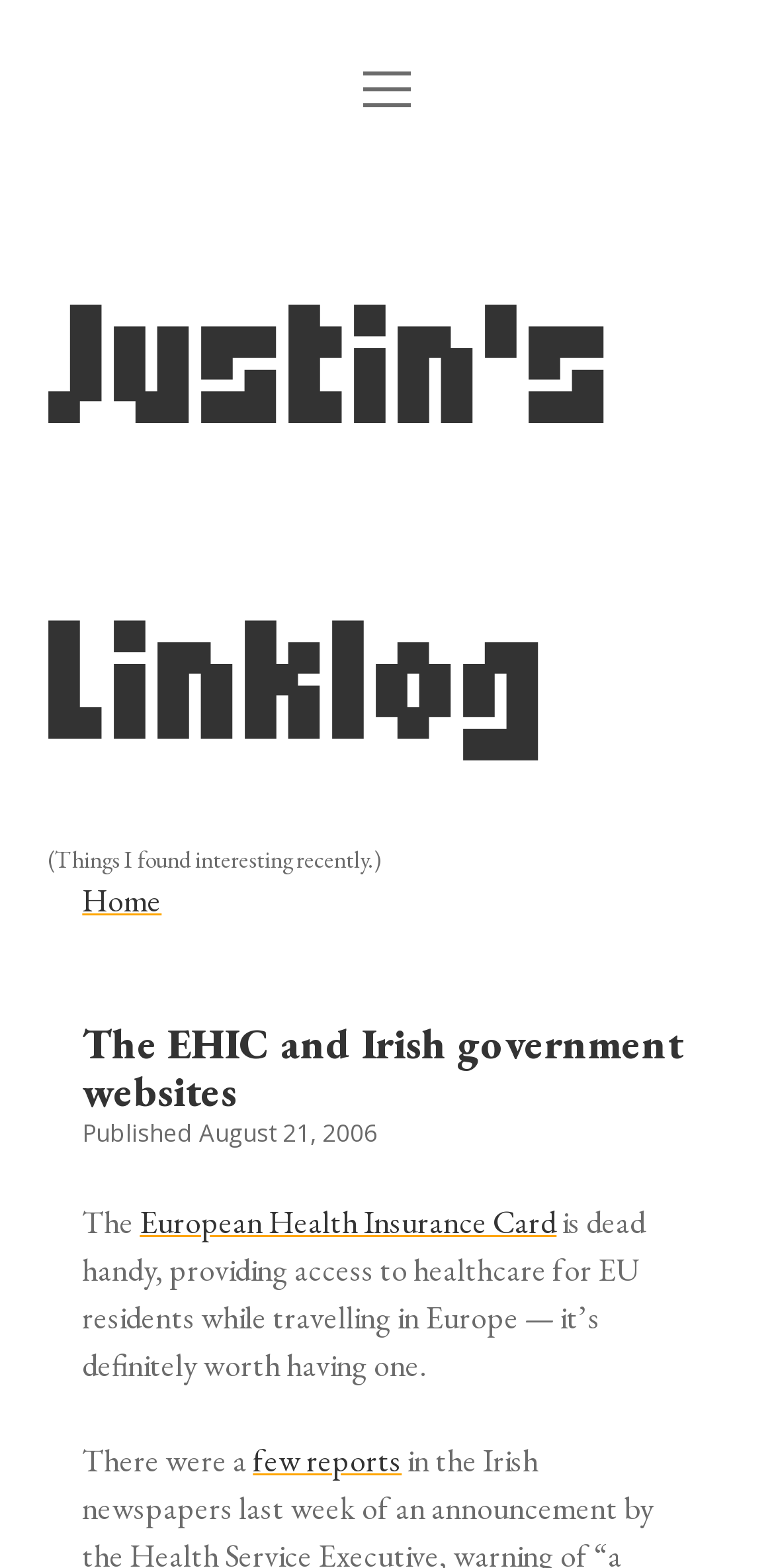Find the bounding box coordinates of the element I should click to carry out the following instruction: "view the EHIC and Irish government websites".

[0.106, 0.648, 0.883, 0.713]